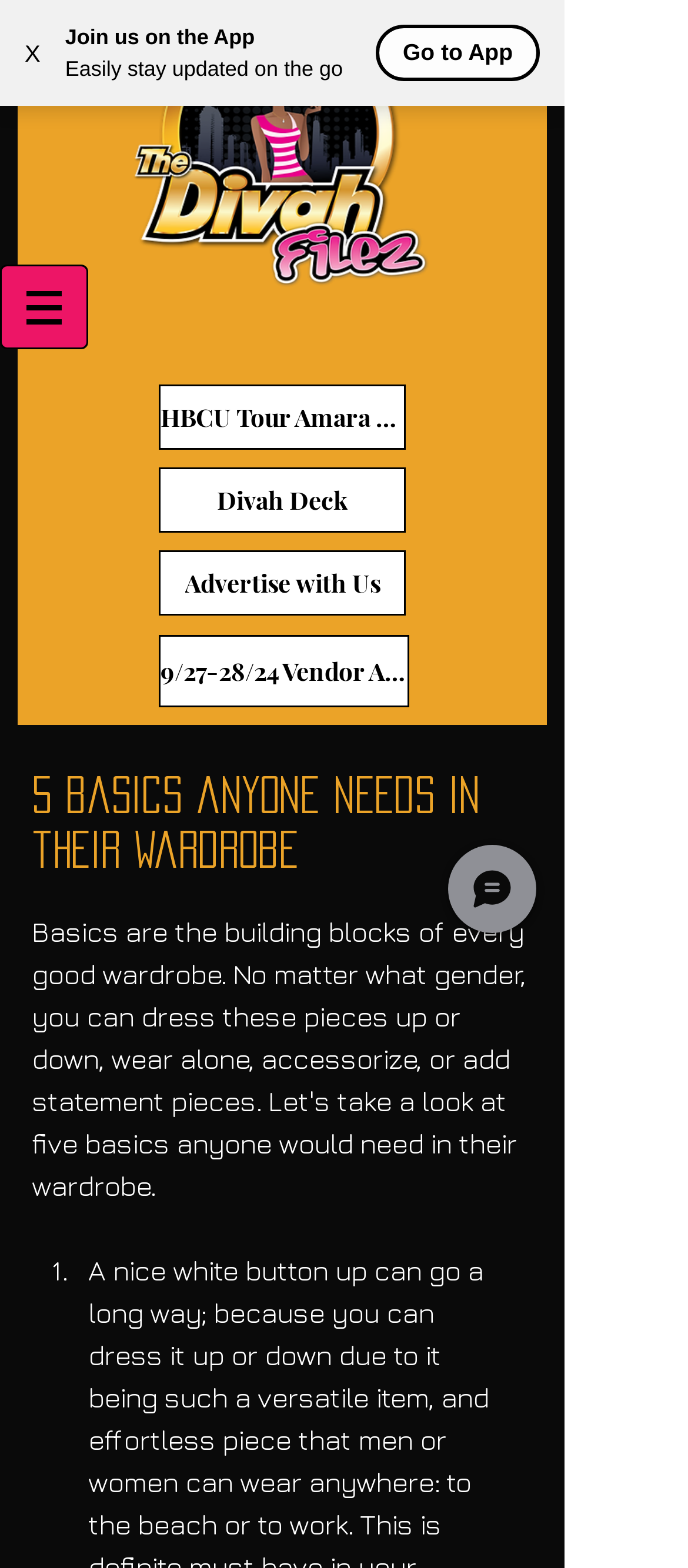Generate the text of the webpage's primary heading.

5 basics anyone needs in their wardrobe